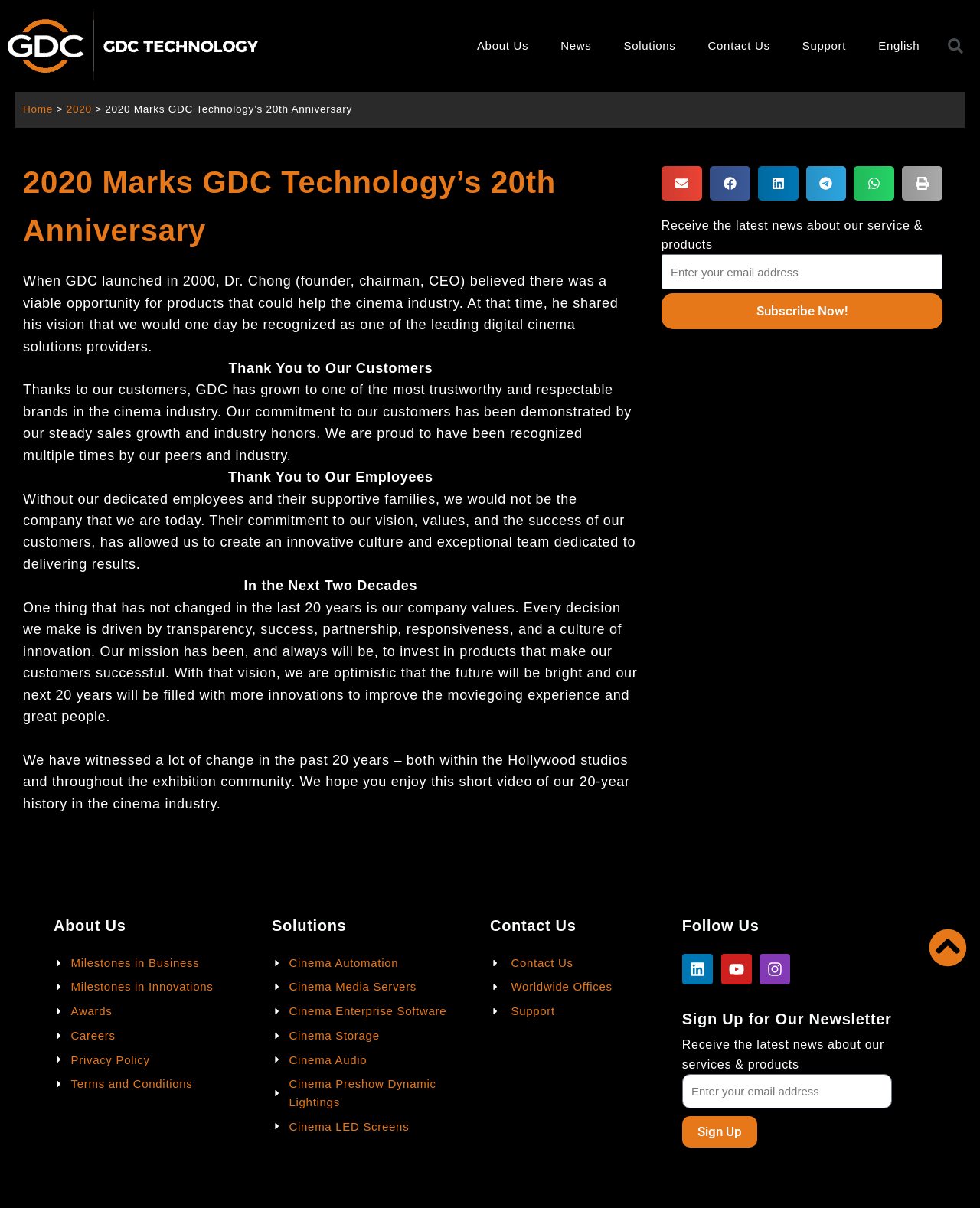What is the company celebrating?
Please provide a comprehensive answer to the question based on the webpage screenshot.

The webpage is celebrating the 20th anniversary of GDC Technology, as indicated by the heading '2020 Marks GDC Technology’s 20th Anniversary' and the text 'When GDC launched in 2000, Dr. Chong (founder, chairman, CEO) believed there was a viable opportunity for products that could help the cinema industry.'